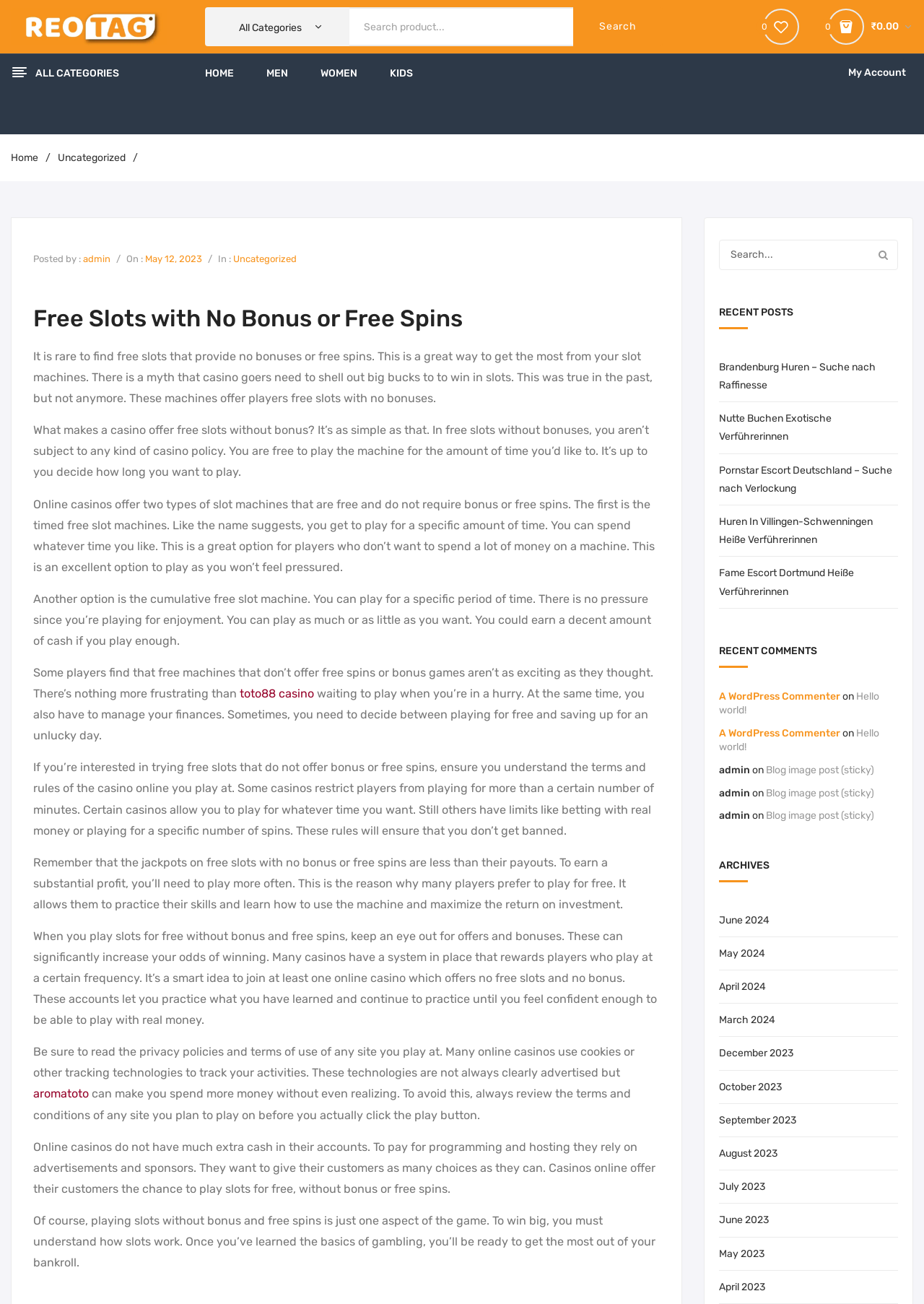Summarize the contents and layout of the webpage in detail.

The webpage is titled "Reotag" and has a logo with the same name at the top left corner. Below the logo, there is a horizontal menu bar with links to "All Categories", a search bar, and a button to search products. 

To the right of the logo, there are several links, including "My Account" and a cart icon with the text "No products in the cart." Below these links, there is another horizontal menu bar with links to "HOME", "MEN", "WOMEN", and "KIDS".

The main content of the webpage is an article titled "Free Slots with No Bonus or Free Spins". The article discusses the benefits of playing free slots without bonuses or free spins, including the ability to play without feeling pressured and to practice skills without spending money. The article also mentions that some online casinos offer free slots with no bonuses or free spins, and provides tips for players who want to try these types of slots.

The article is divided into several paragraphs, with headings and subheadings to break up the content. There are also links to other websites, including "toto88 casino" and "aromatoto", scattered throughout the article.

To the right of the article, there are three columns of links and information. The top column is titled "RECENT POSTS" and lists several links to other articles, including "Brandenburg Huren – Suche nach Raffinesse" and "Fame Escort Dortmund Heiße Verführerinnen". The middle column is titled "RECENT COMMENTS" and lists several comments from users, including "A WordPress Commenter" and "admin". The bottom column is titled "ARCHIVES" and lists links to articles from different months, including June 2024, May 2024, and December 2023.